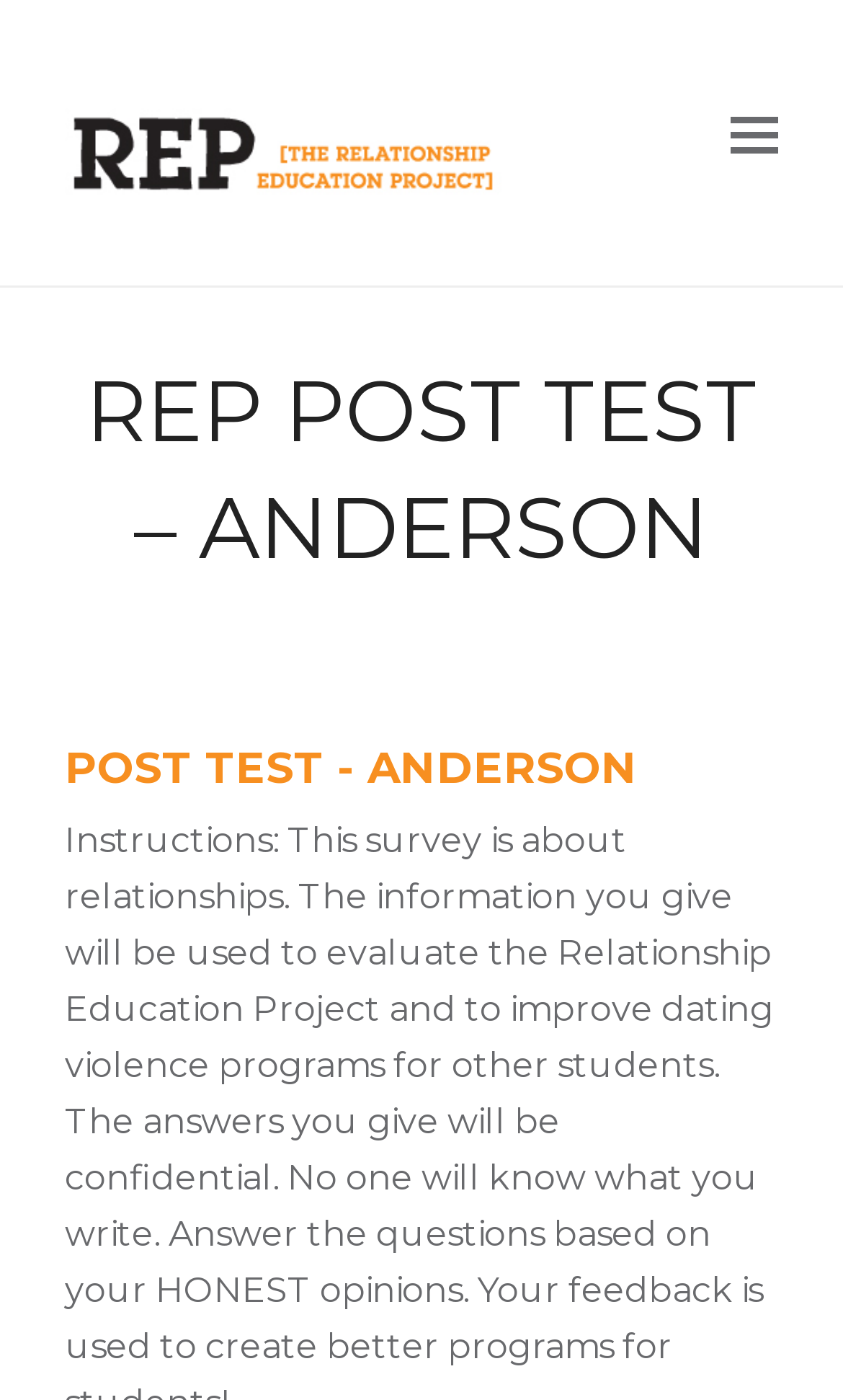Generate a comprehensive caption for the webpage you are viewing.

The webpage is titled "REP Post Test - Anderson - REPSC.org" and features a layout table at the top-left corner, taking up about half of the screen width. Within this table, there is a link to "REPSC.org" accompanied by an image of the same name, which is positioned at the top-left corner of the table.

At the top-right corner, there is a button labeled "Toggle mobile menu" that is not expanded. Below this button, there is a header section that spans the full width of the screen. This header section contains two headings: "REP POST TEST – ANDERSON" and "POST TEST - ANDERSON", which are stacked vertically and centered on the page. The first heading is slightly larger than the second one.